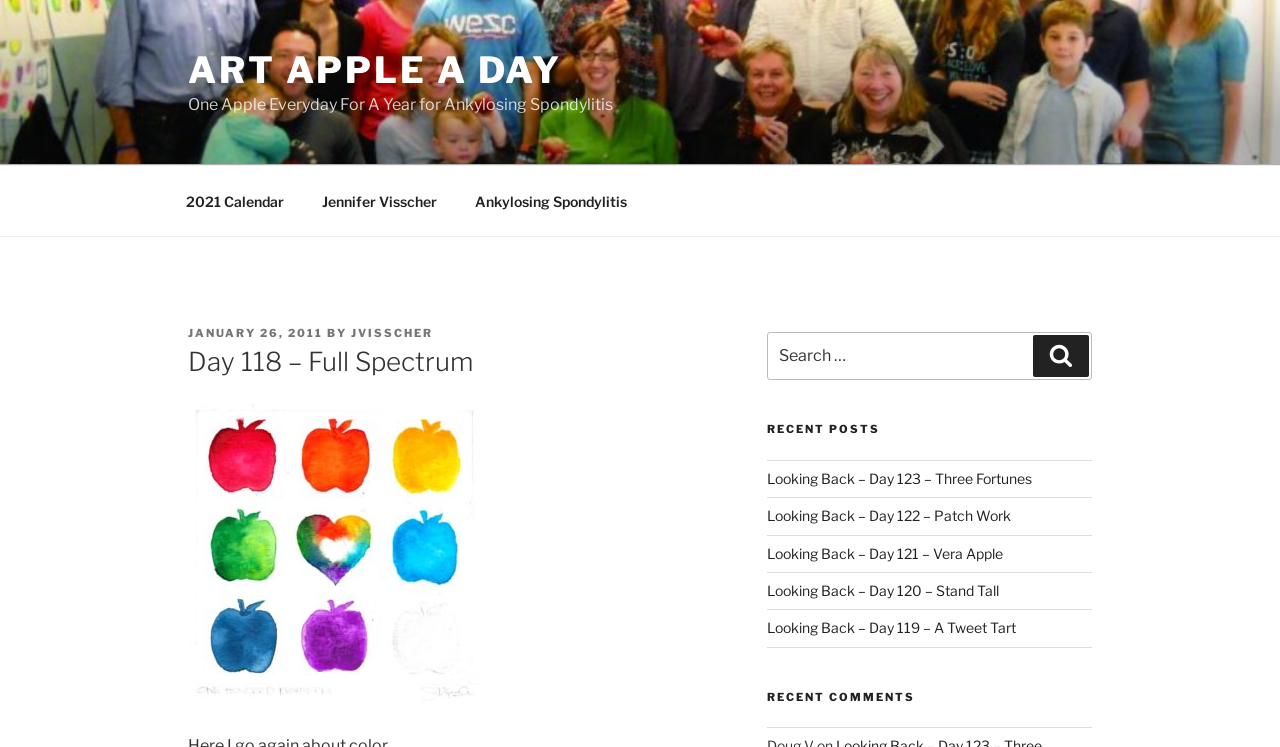Based on the element description: "January 26, 2011January 26, 2021", identify the bounding box coordinates for this UI element. The coordinates must be four float numbers between 0 and 1, listed as [left, top, right, bottom].

[0.147, 0.436, 0.252, 0.455]